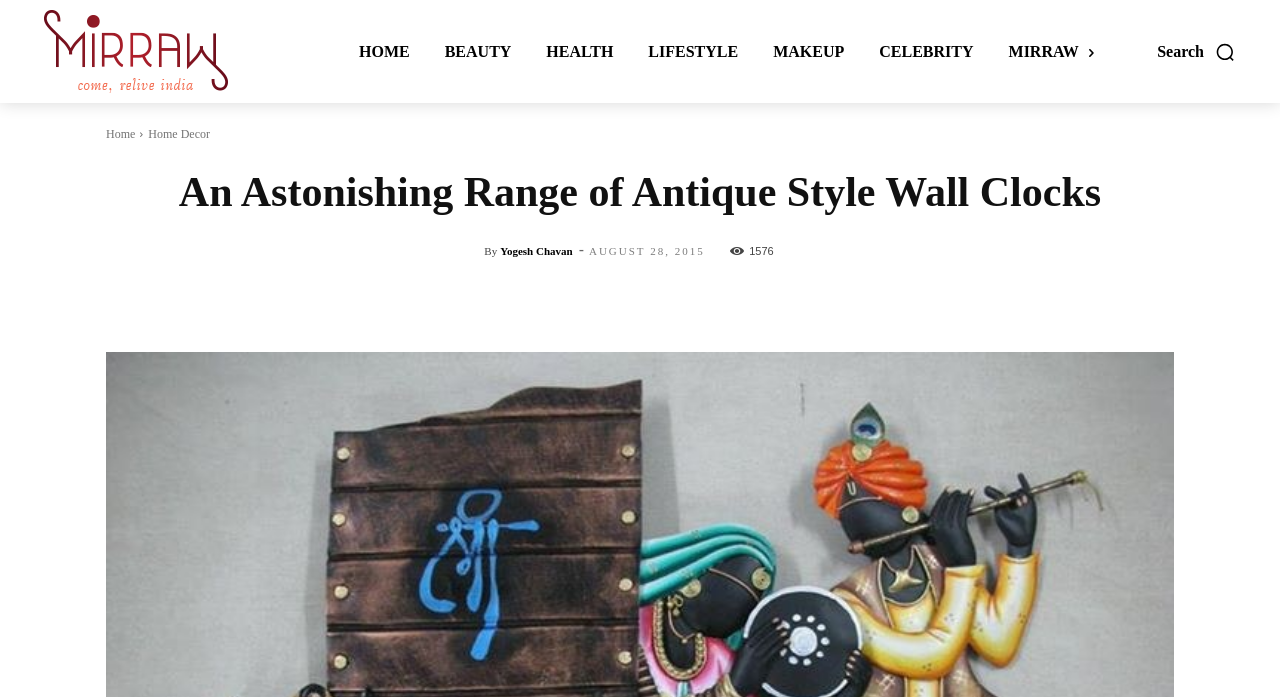What is the date of the article?
Provide an in-depth answer to the question, covering all aspects.

The date of the article can be found below the title, where it says 'AUGUST 28, 2015'.